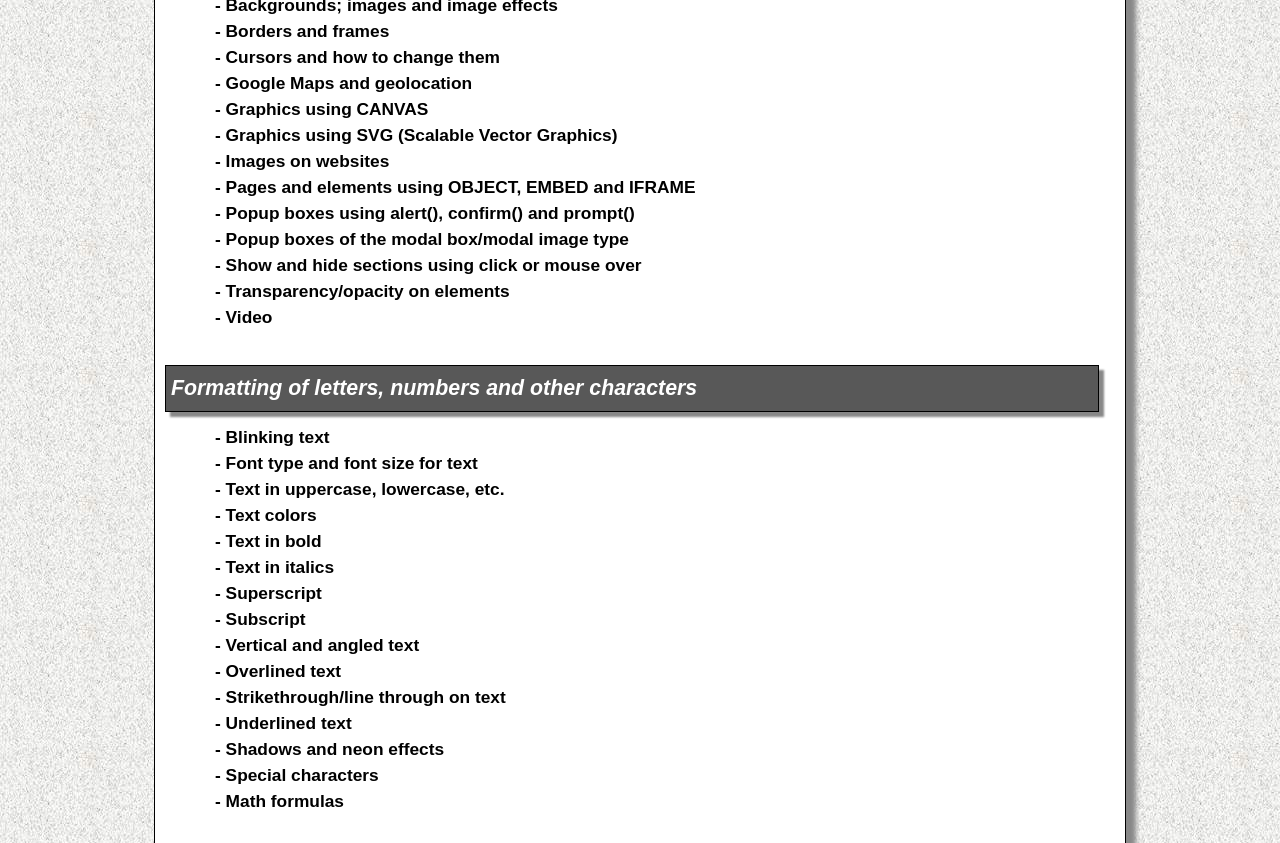Determine the bounding box coordinates of the clickable element necessary to fulfill the instruction: "Learn about 'Graphics using CANVAS'". Provide the coordinates as four float numbers within the 0 to 1 range, i.e., [left, top, right, bottom].

[0.168, 0.118, 0.335, 0.142]